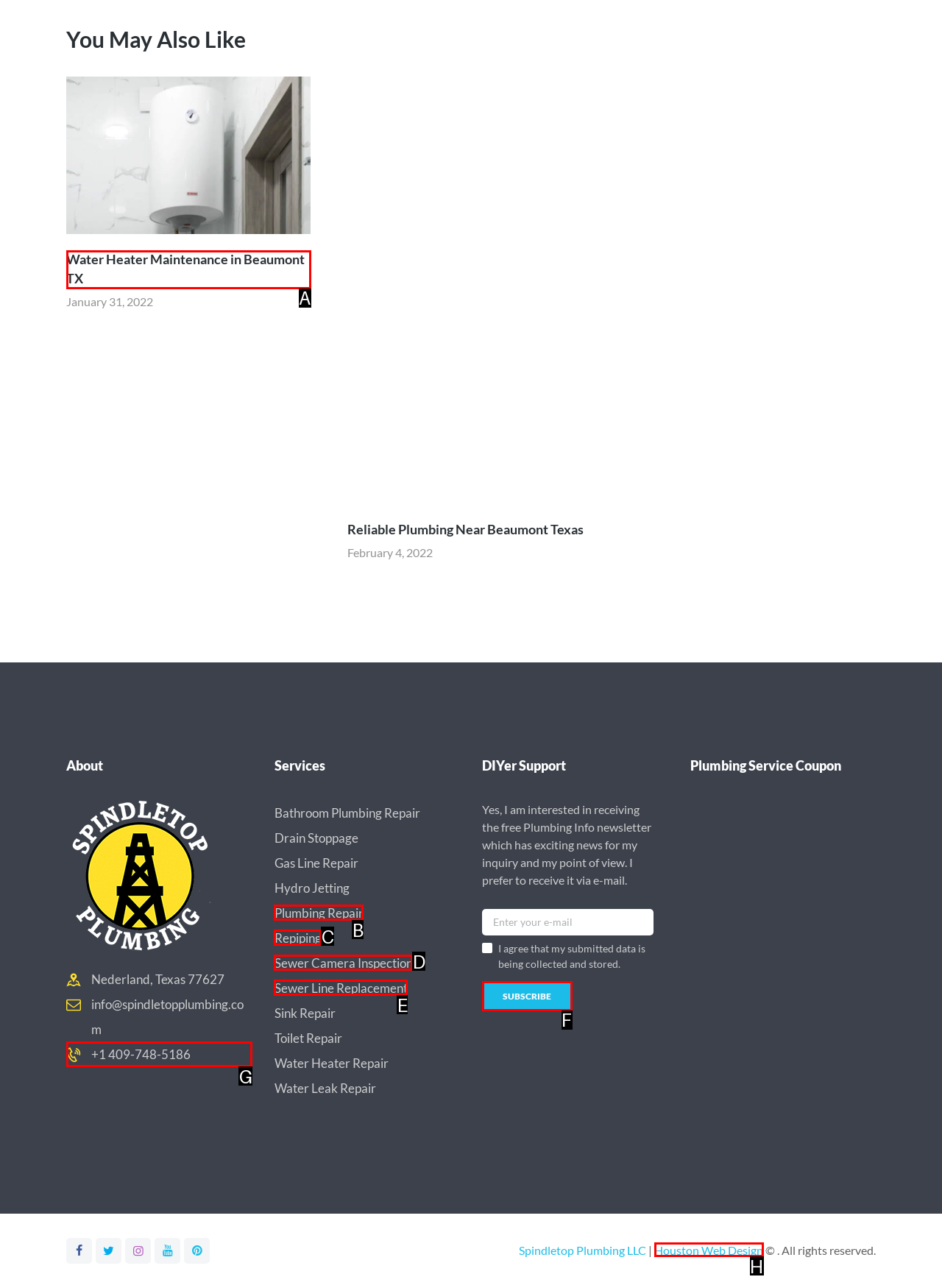Given the description: Plumbing Repair, identify the matching option. Answer with the corresponding letter.

B